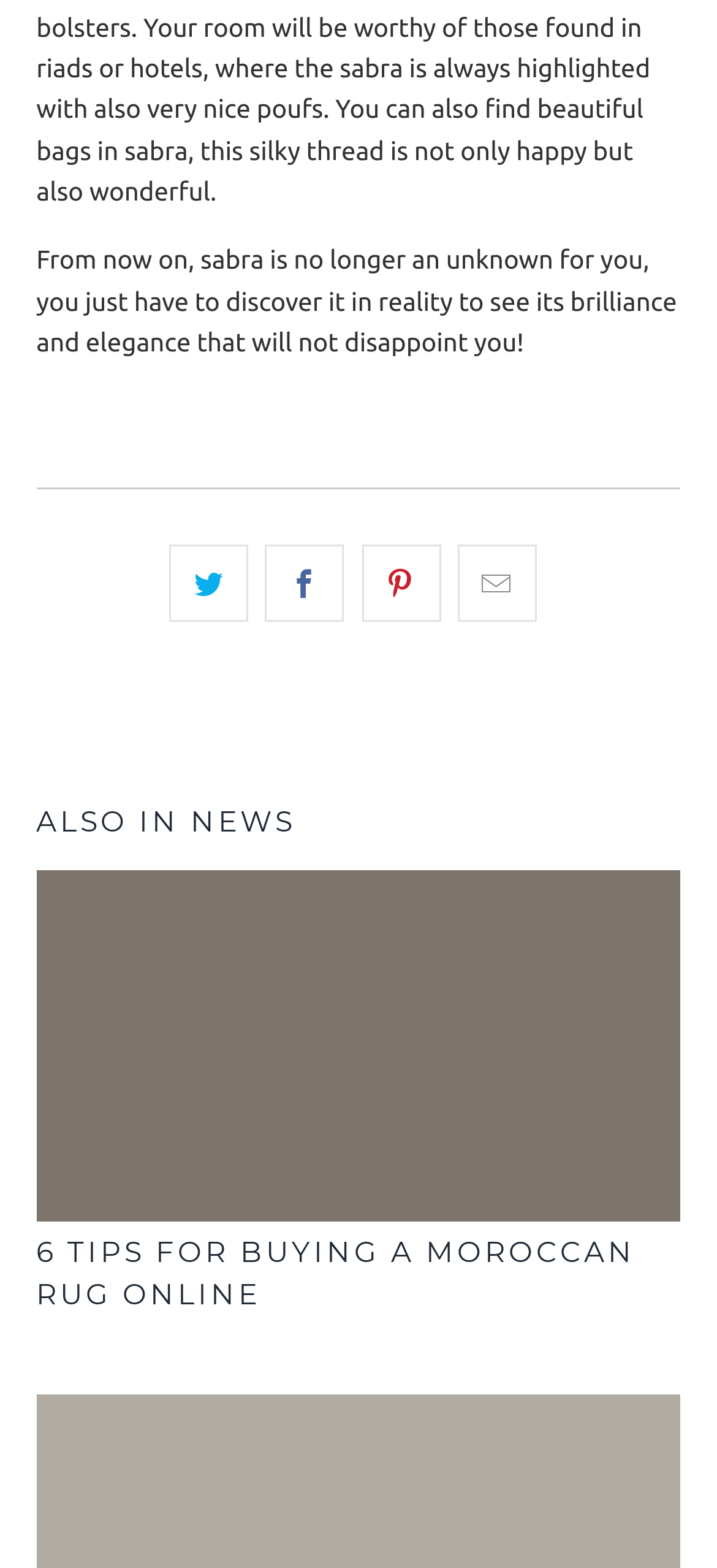How many social media links are present?
Look at the image and answer the question with a single word or phrase.

4